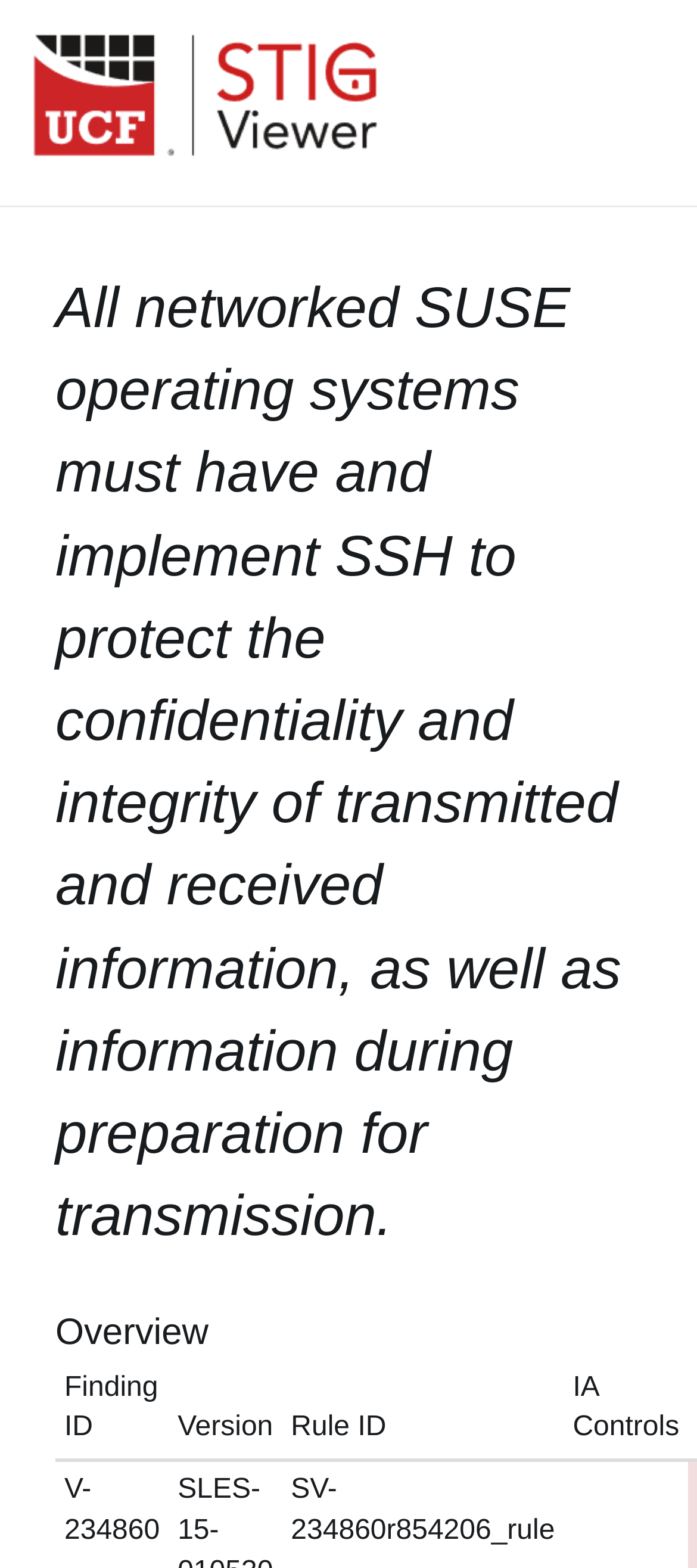Respond to the question below with a single word or phrase: What is the logo at the top left corner?

UCF STIG Viewer Logo